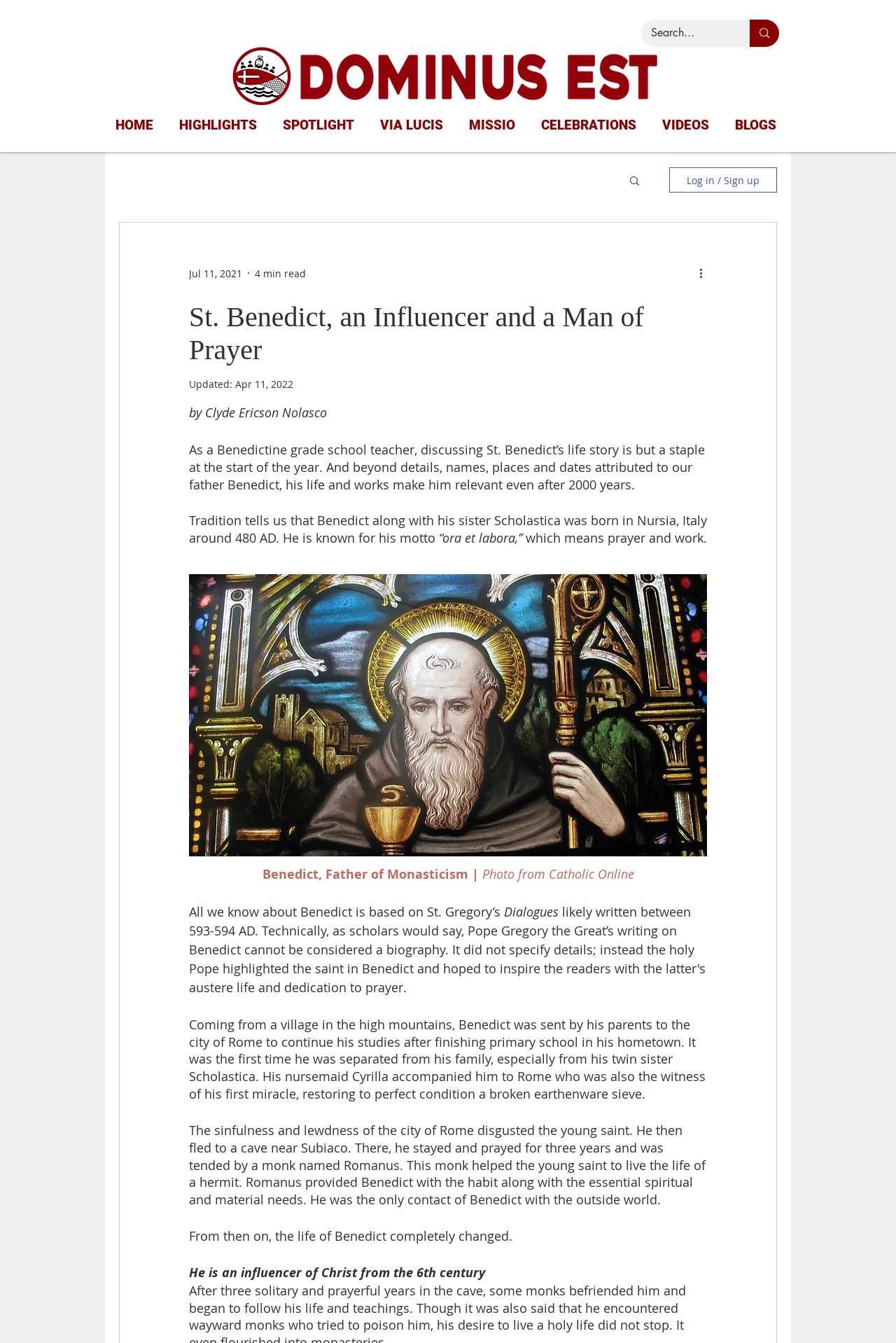What is the name of St. Benedict's sister?
Using the image provided, answer with just one word or phrase.

Scholastica